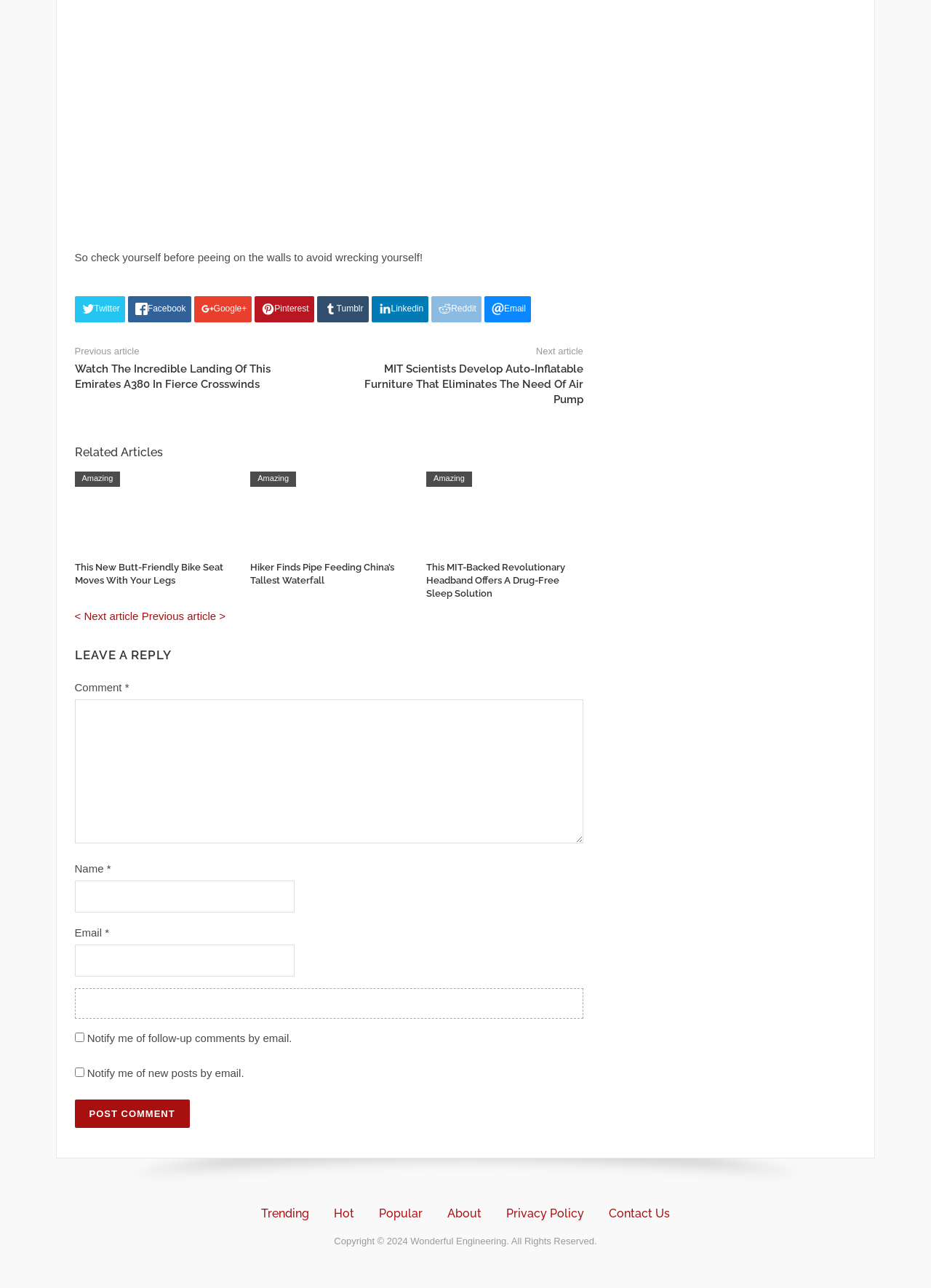Examine the image carefully and respond to the question with a detailed answer: 
How many related articles are displayed on the page?

Below the main article, there are three related articles displayed, each with a title and a link to the full article.